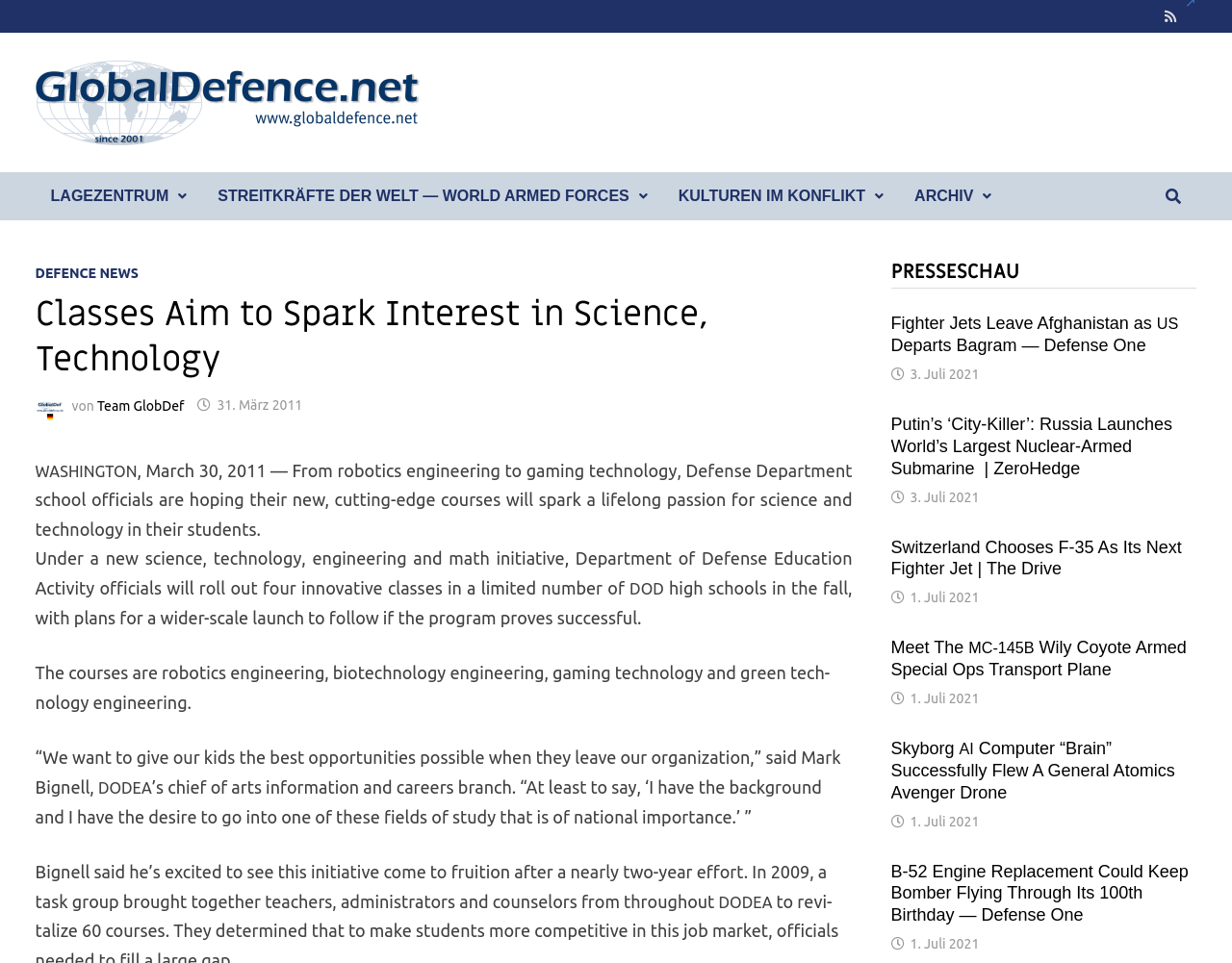Generate a thorough explanation of the webpage's elements.

This webpage appears to be a news article or blog post from GlobalDefence.net, a website focused on defense and military news. At the top of the page, there is a header section with links to various sections of the website, including "LAGEZENTRUM", "STREITKRÄFTE DER WELT", "KULTUREN IM KONFLIKT", and "ARCHIV". Below this, there is a prominent heading that reads "Classes Aim to Spark Interest in Science, Technology".

The main content of the page is a news article about the US Department of Defense launching new science, technology, engineering, and math (STEM) courses in high schools. The article is divided into several paragraphs, with quotes from Mark Bignell, the chief of arts information and careers branch at the Department of Defense Education Activity (DODEA). The article also mentions the four new courses being introduced, including robotics engineering, biotechnology engineering, gaming technology, and green technology engineering.

To the right of the main article, there is a section with several news headlines and links to other articles, including "Fighter Jets Leave Afghanistan as US Departs Bagram", "Putin's 'City-Killer': Russia Launches World's Largest Nuclear-Armed Submarine", and "Switzerland Chooses F-35 As Its Next Fighter Jet". Each of these headlines has a corresponding link and a timestamp indicating the date of publication.

Throughout the page, there are several images, including a logo for GlobalDefence.net and a photo of a person, likely Mark Bignell. There are also several icons and symbols, including a robot icon and a flag icon, which may be used to represent different categories or topics on the website.